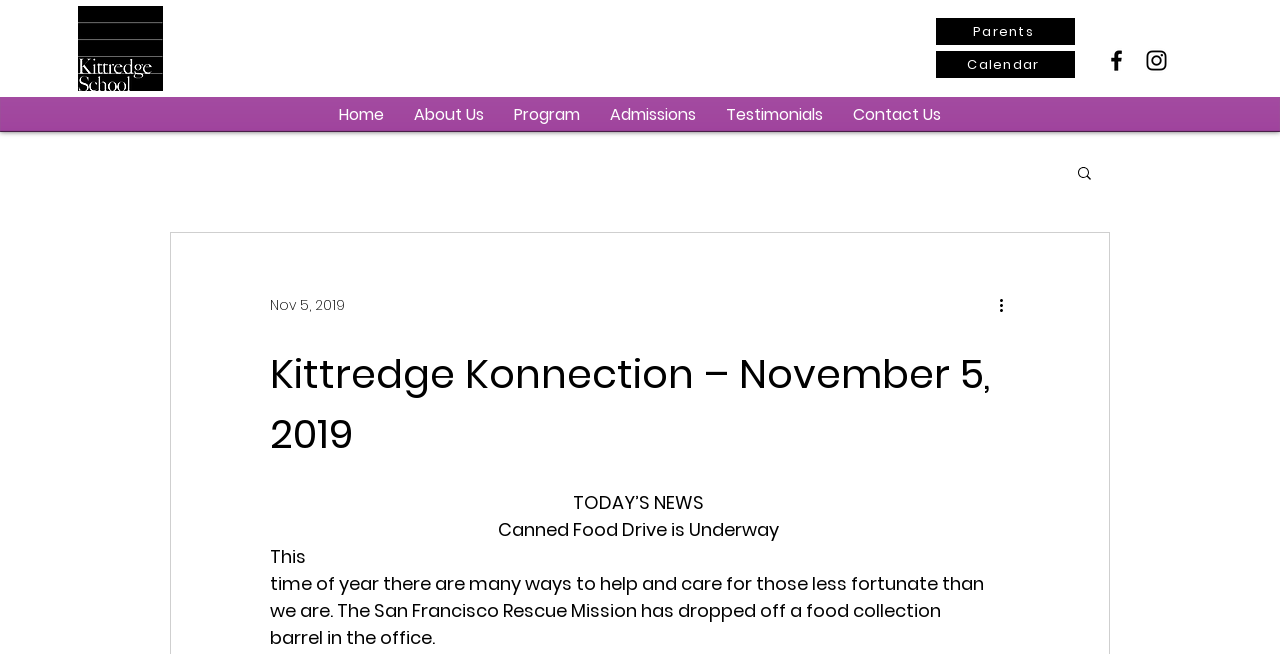Locate the bounding box coordinates of the clickable region necessary to complete the following instruction: "Click the Kittredge logo". Provide the coordinates in the format of four float numbers between 0 and 1, i.e., [left, top, right, bottom].

[0.061, 0.009, 0.127, 0.139]